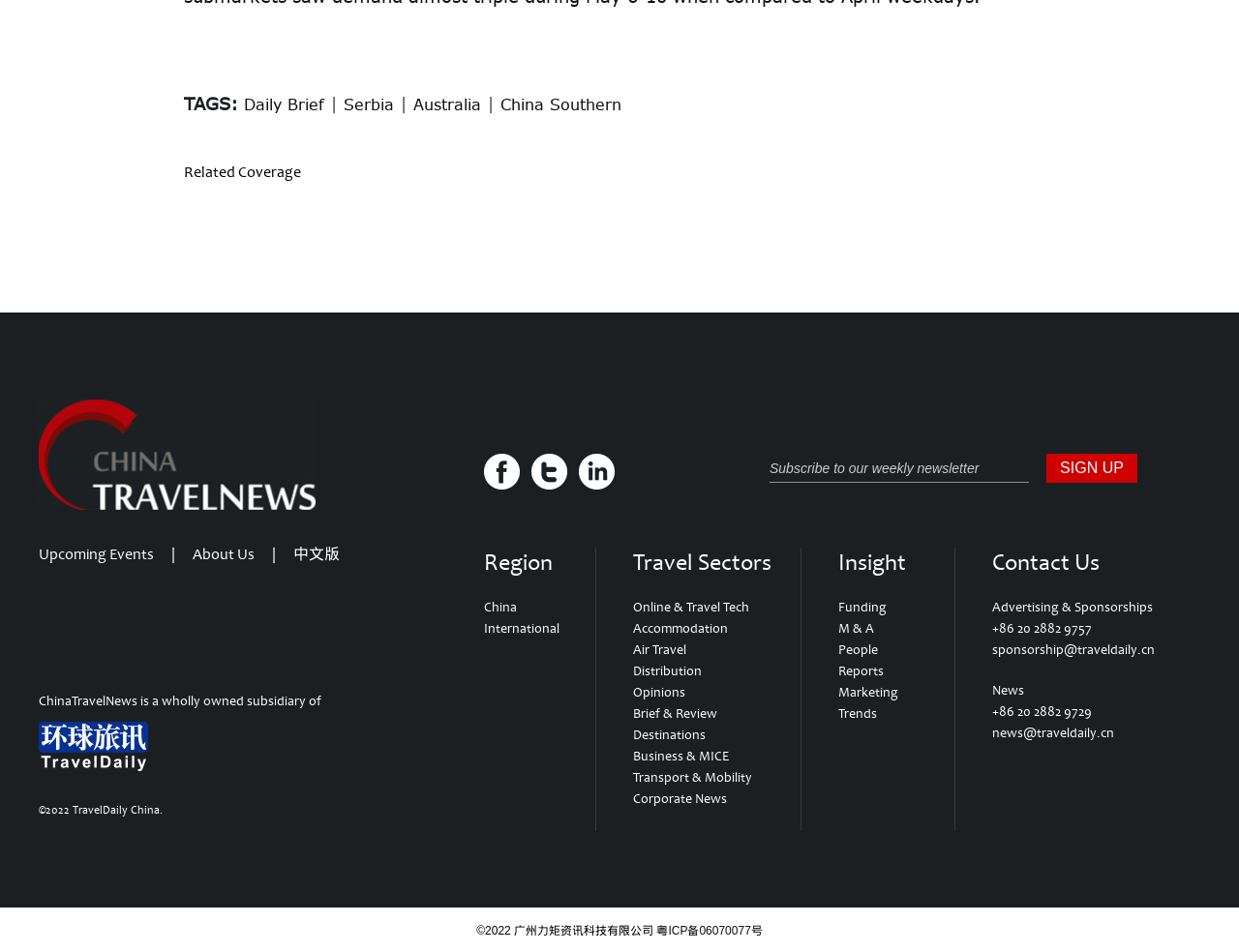Find the bounding box coordinates of the element to click in order to complete this instruction: "Subscribe to the weekly newsletter". The bounding box coordinates must be four float numbers between 0 and 1, denoted as [left, top, right, bottom].

[0.621, 0.478, 0.83, 0.507]